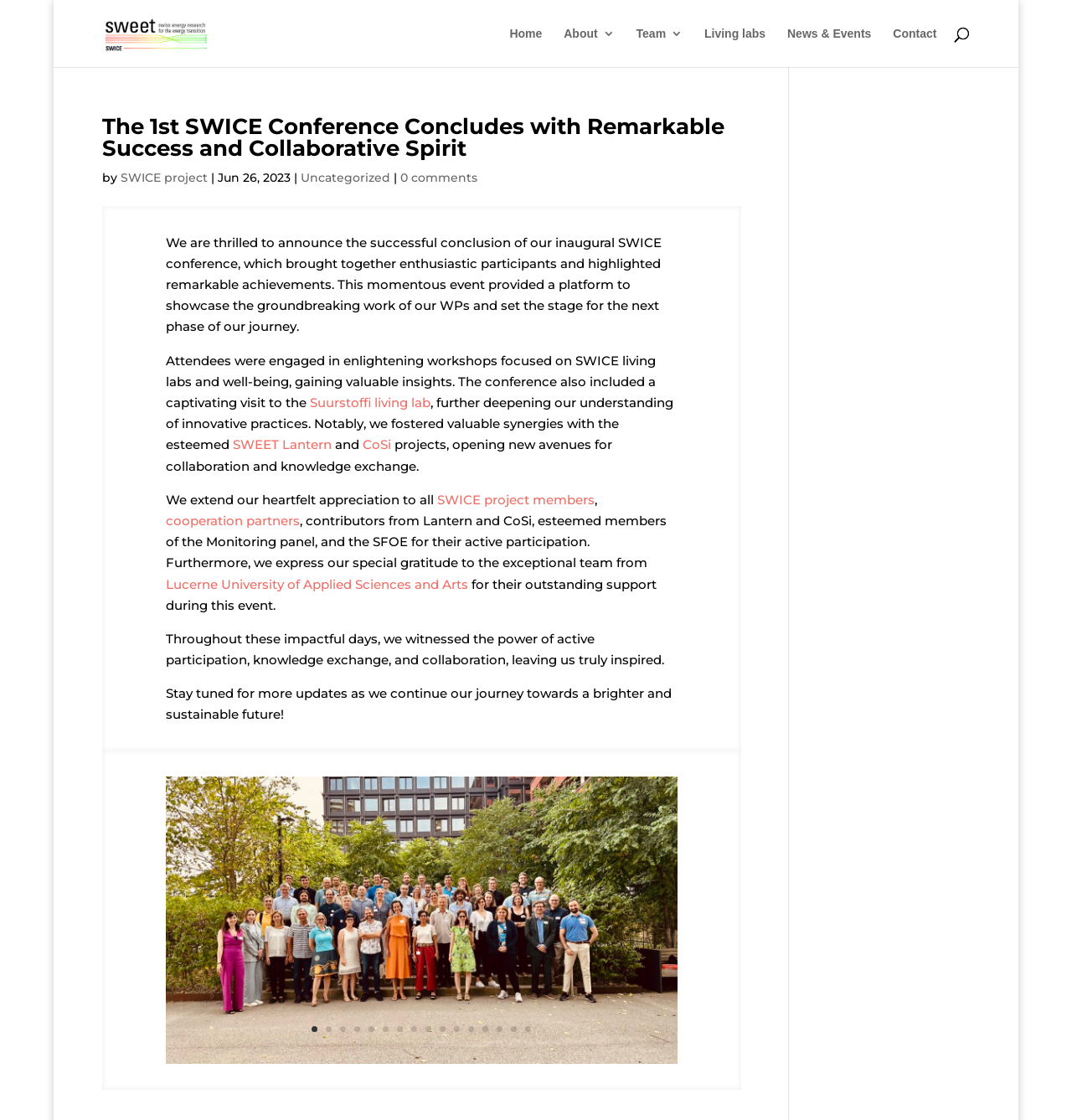How many images are there on the webpage?
Examine the image and give a concise answer in one word or a short phrase.

2